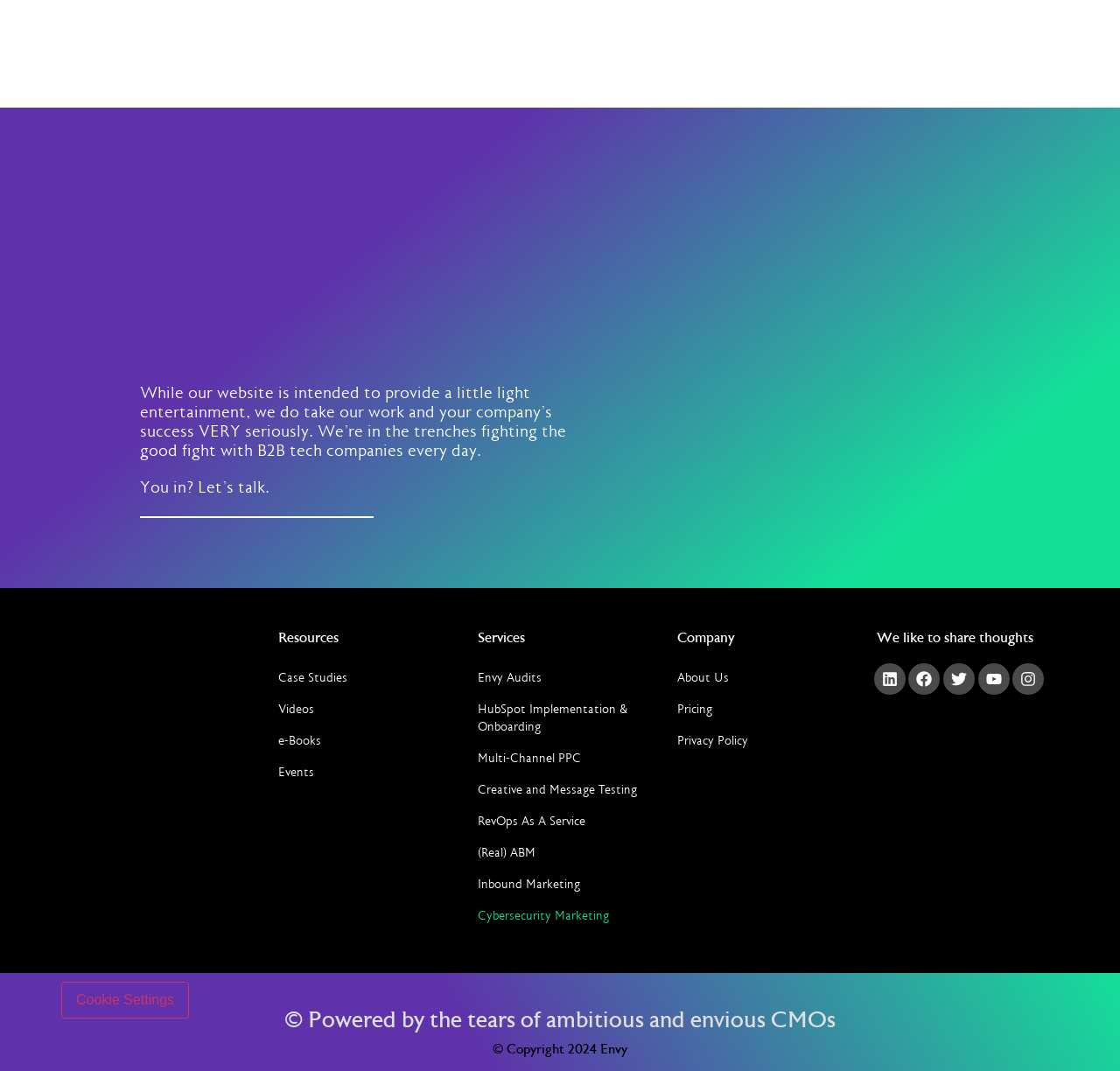What services does the company offer?
Please provide a detailed and thorough answer to the question.

The company offers multiple services, including Envy Audits, HubSpot Implementation & Onboarding, Multi-Channel PPC, Creative and Message Testing, RevOps As A Service, (Real) ABM, Inbound Marketing, and Cybersecurity Marketing, which can be seen in the 'Services' section of the webpage.